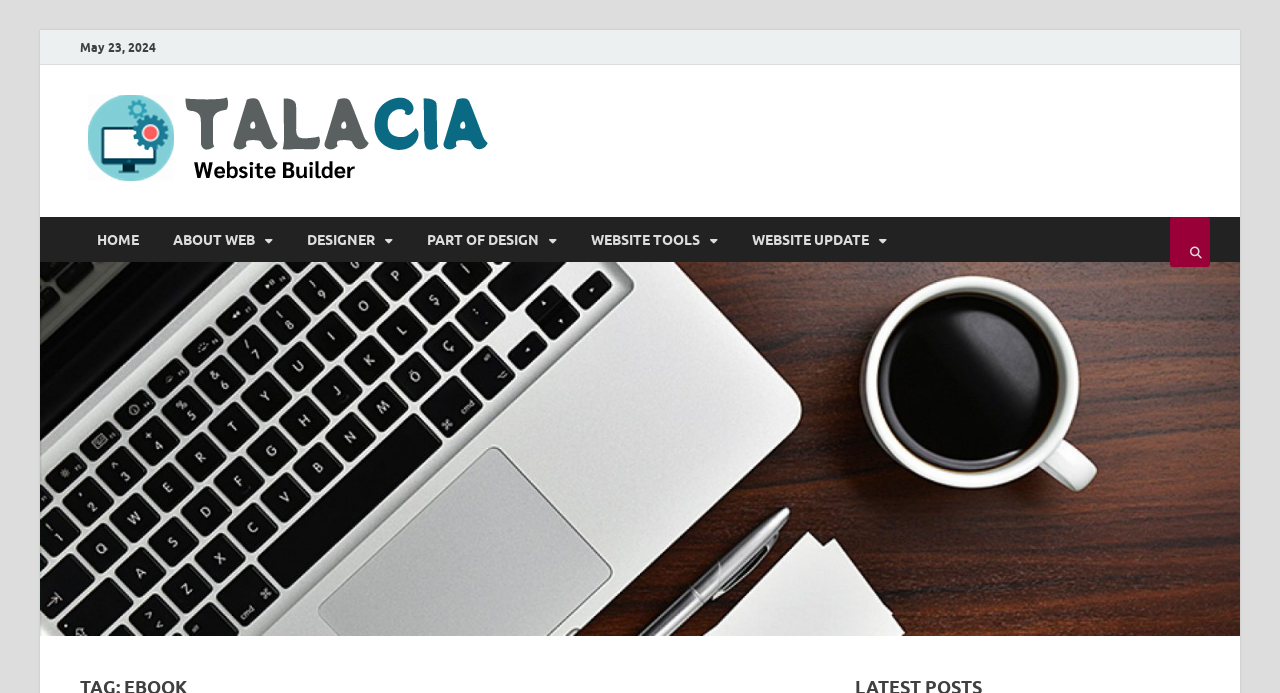Refer to the screenshot and give an in-depth answer to this question: What is the icon next to the 'talacia.com' link?

I examined the 'talacia.com' link and found an image icon next to it, which is represented by the image element with a bounding box of [0.062, 0.134, 0.383, 0.264].